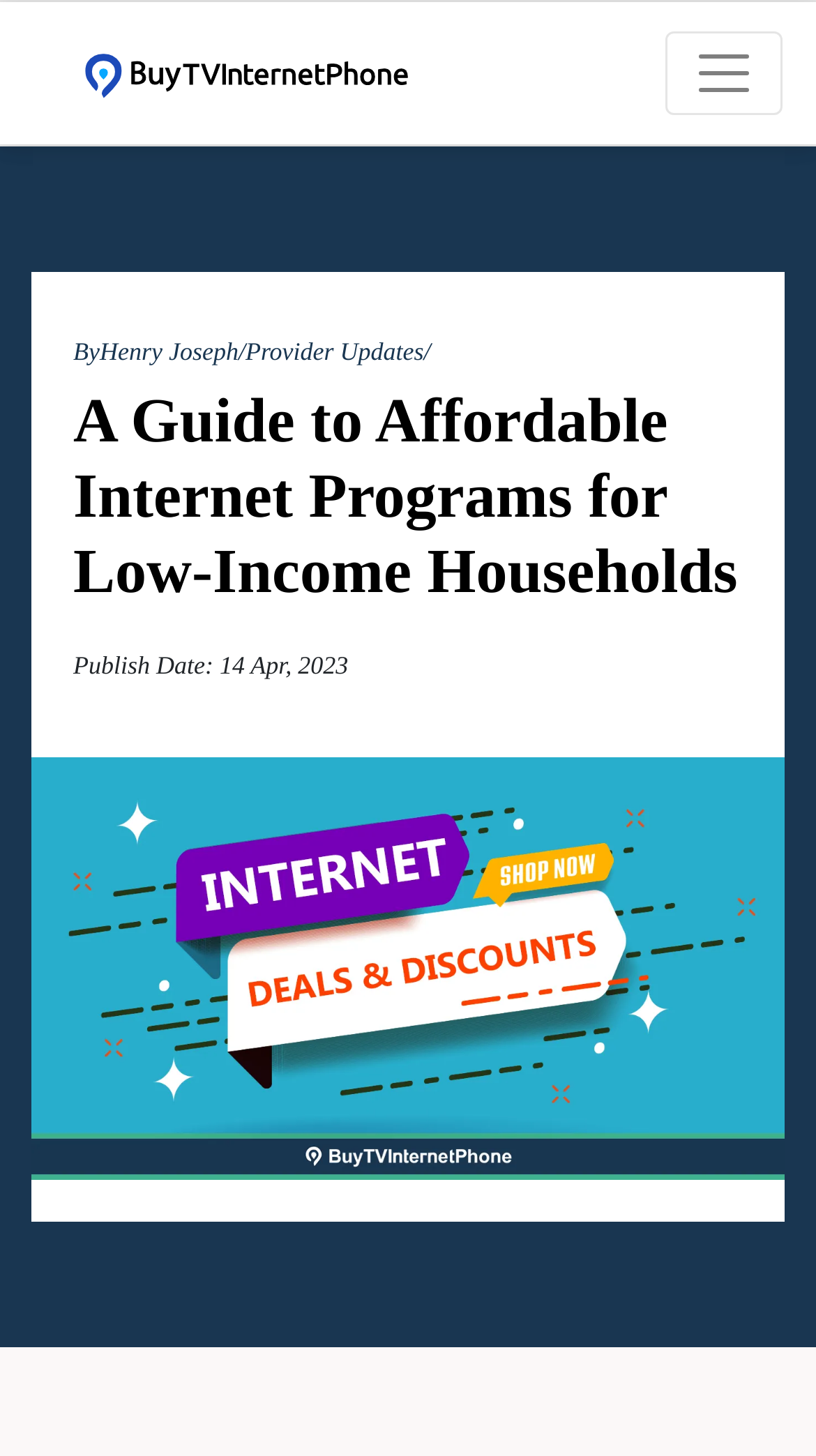Who is the author of the article?
Your answer should be a single word or phrase derived from the screenshot.

Henry Joseph